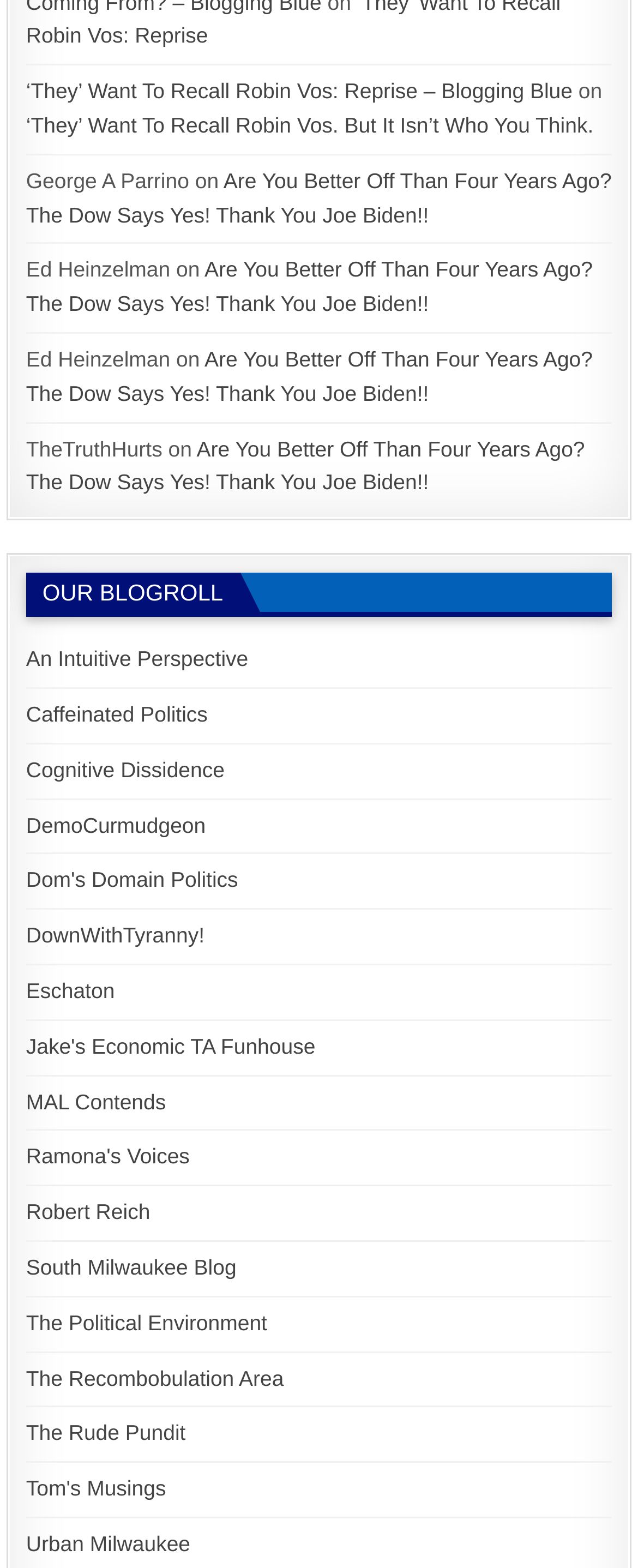Please identify the bounding box coordinates of the area I need to click to accomplish the following instruction: "Contact Us".

None